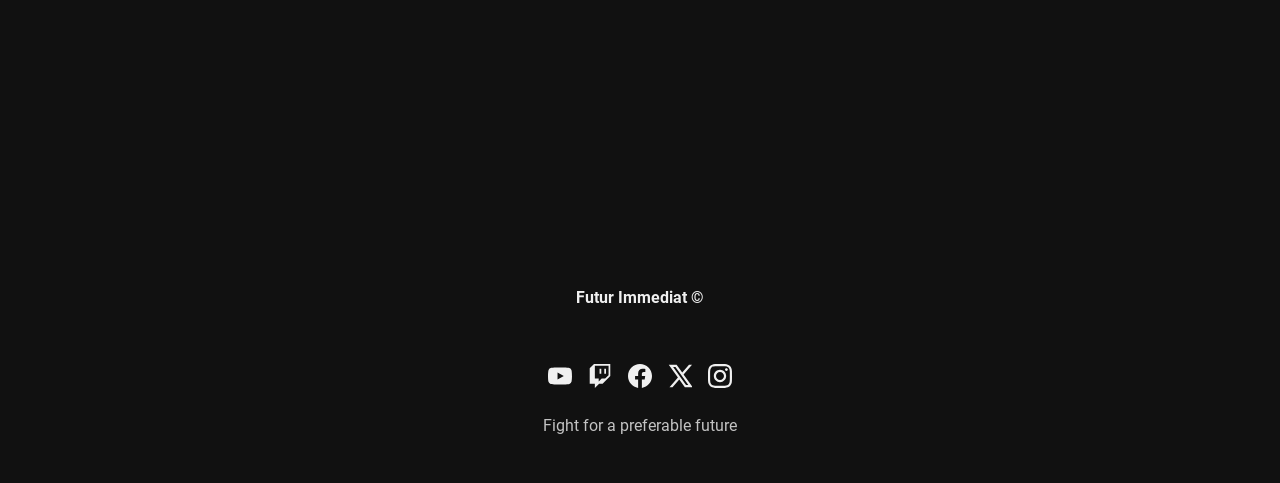Answer the question using only one word or a concise phrase: What is the text of the link at the top of the webpage?

Futur Immediat ©️